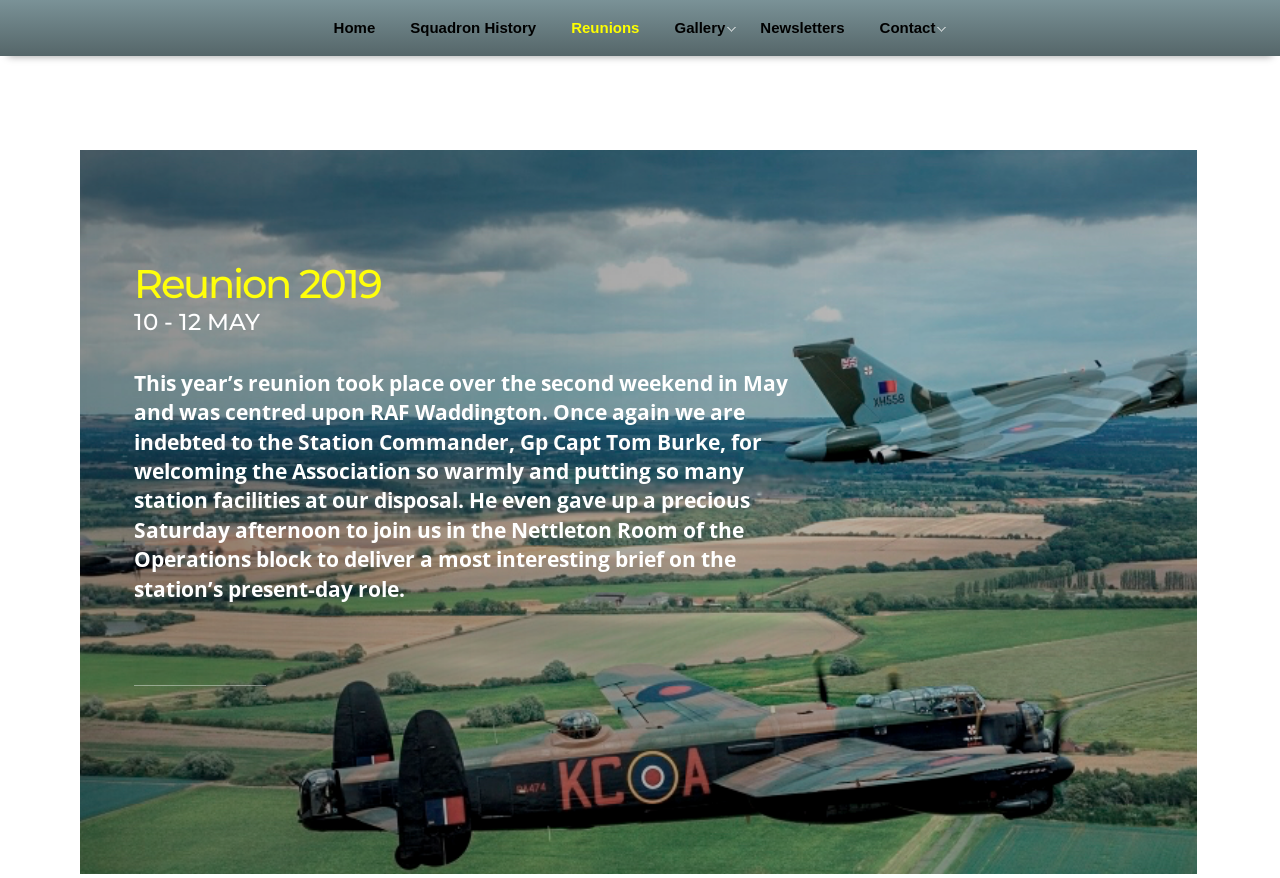What is the location of the reunion?
Using the information from the image, give a concise answer in one word or a short phrase.

RAF Waddington